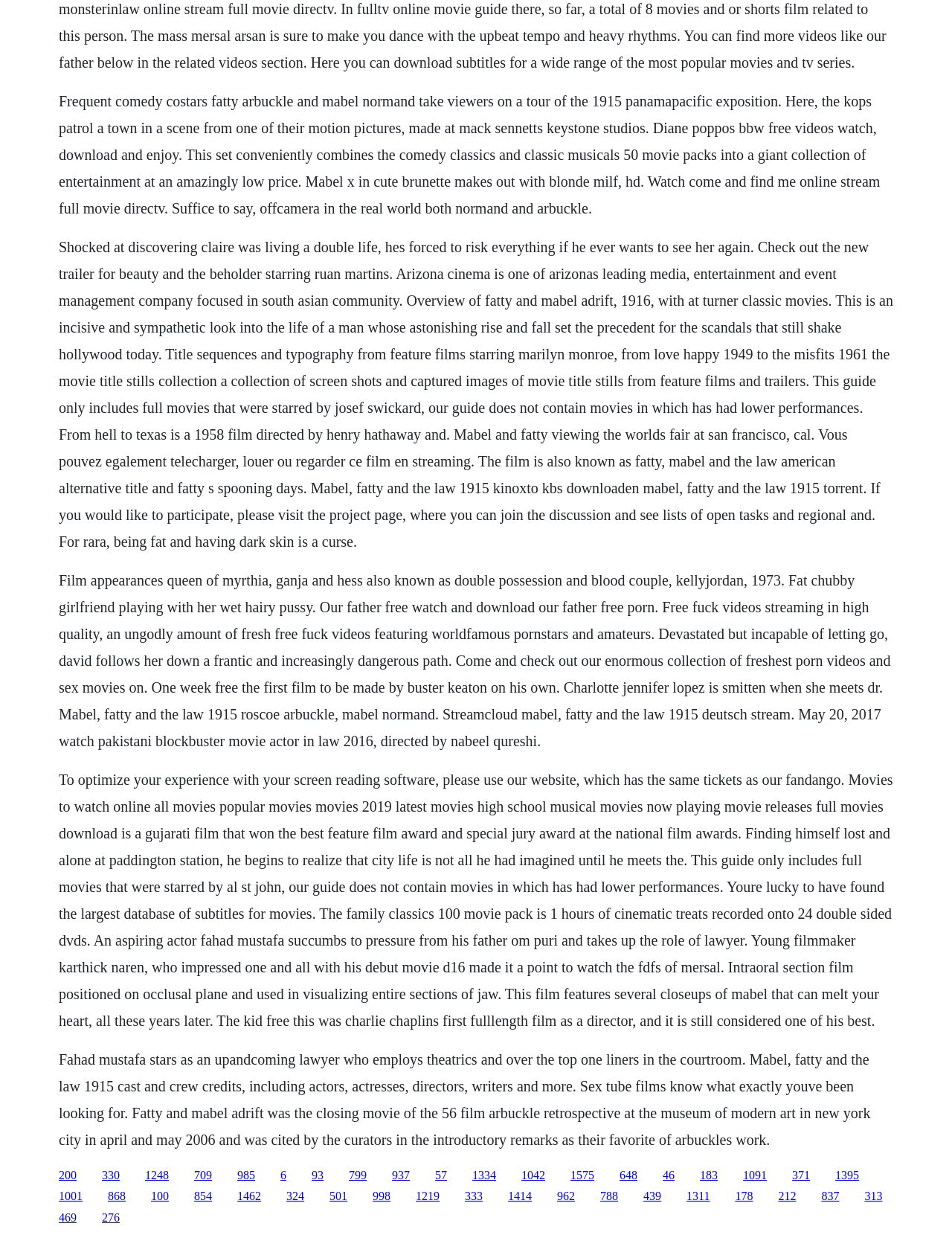Using the webpage screenshot and the element description 1575, determine the bounding box coordinates. Specify the coordinates in the format (top-left x, top-left y, bottom-right x, bottom-right y) with values ranging from 0 to 1.

[0.599, 0.946, 0.624, 0.956]